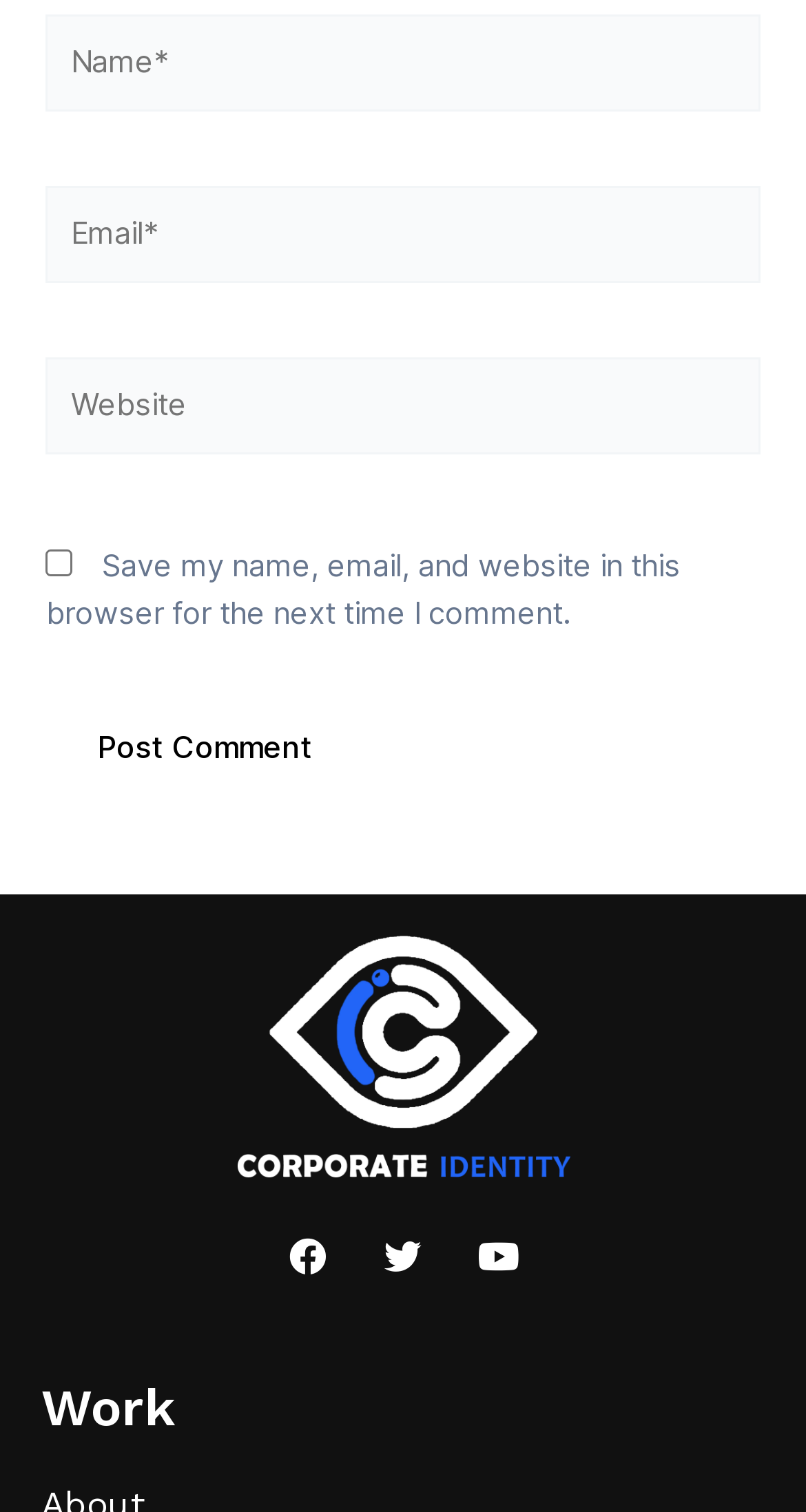Please answer the following query using a single word or phrase: 
What is the first required field?

Name